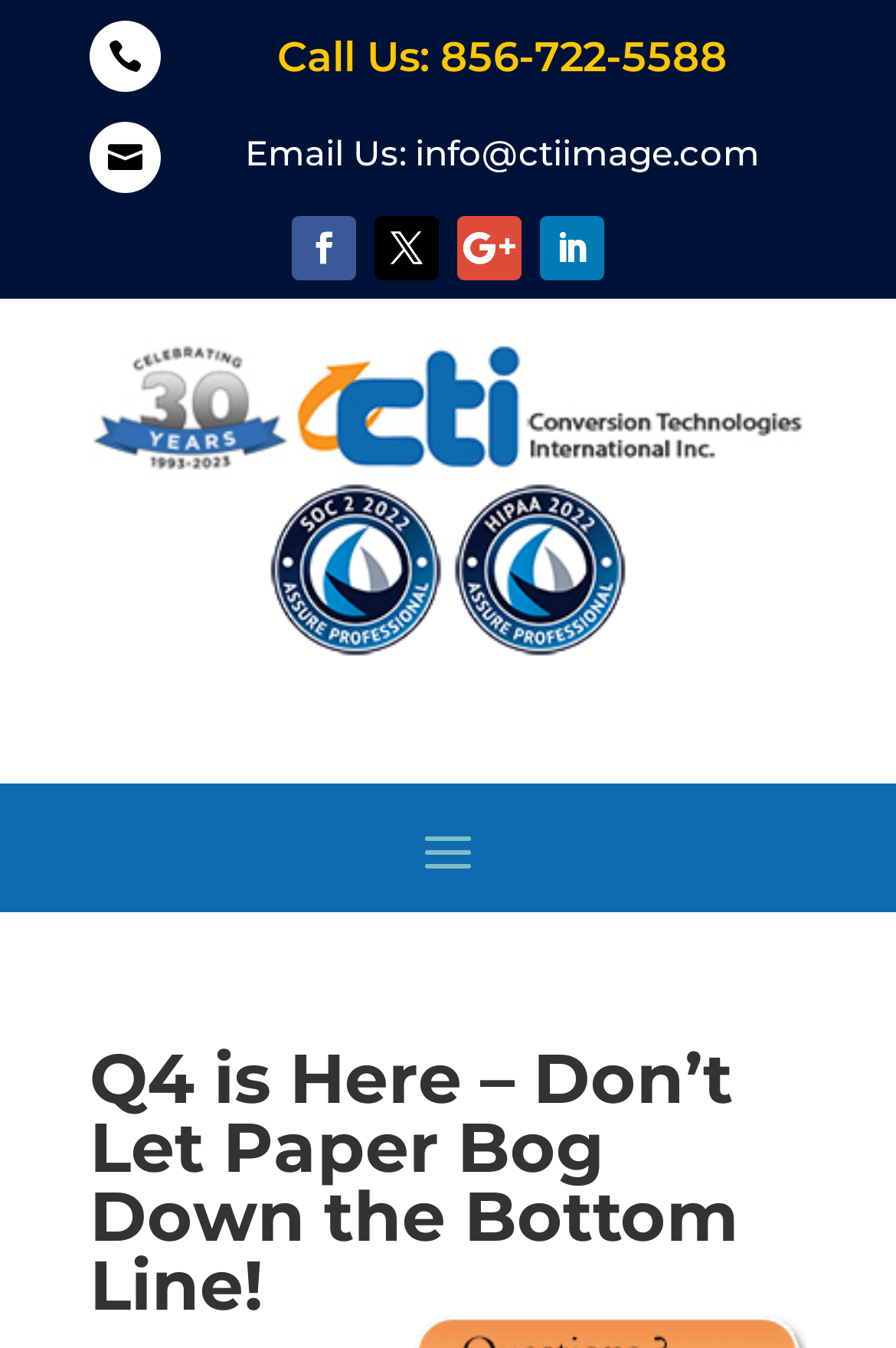Identify the text that serves as the heading for the webpage and generate it.

Q4 is Here – Don’t Let Paper Bog Down the Bottom Line!